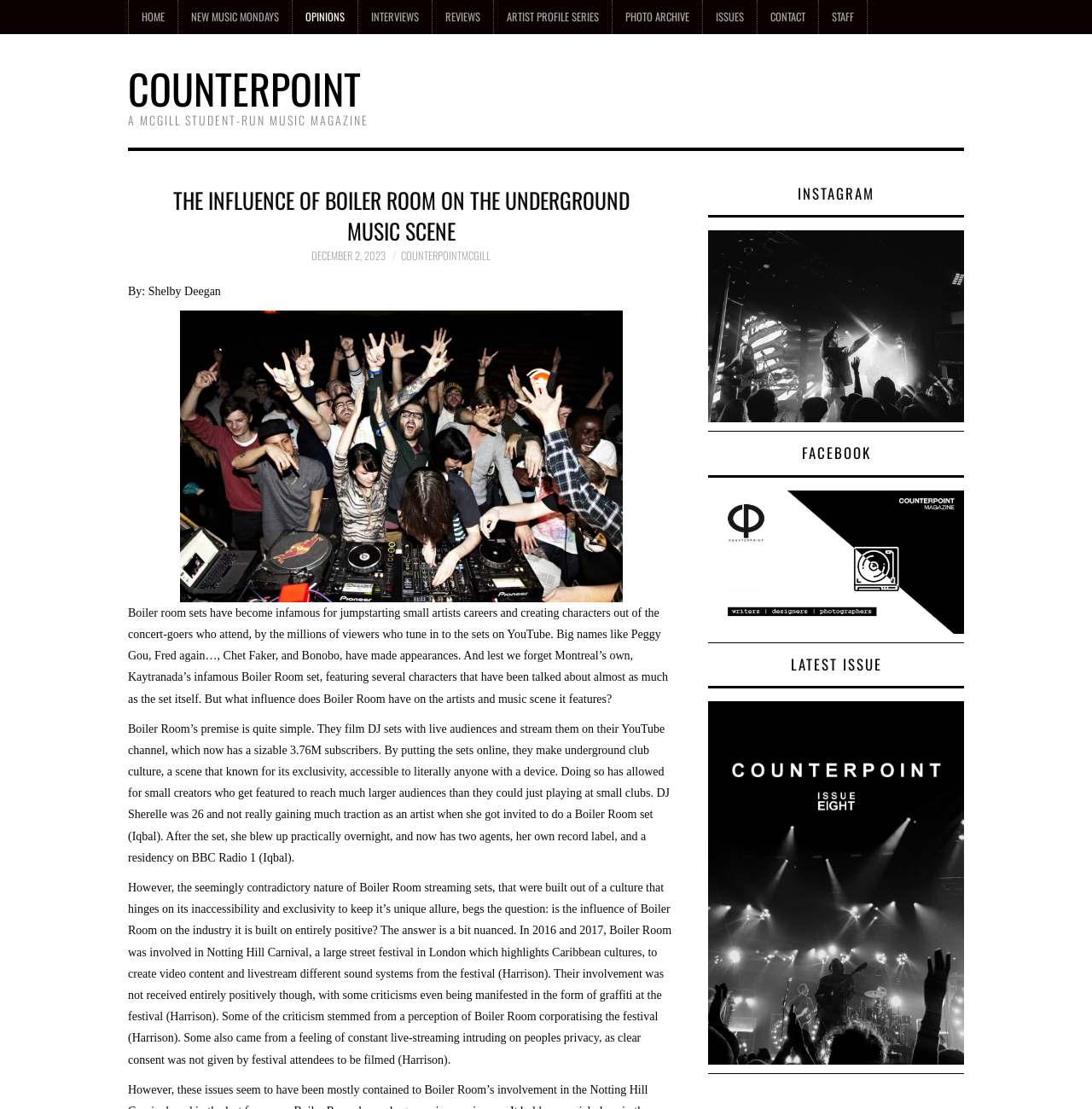Identify the bounding box coordinates for the element you need to click to achieve the following task: "Check the latest issue on the magazine". The coordinates must be four float values ranging from 0 to 1, formatted as [left, top, right, bottom].

[0.648, 0.79, 0.883, 0.801]